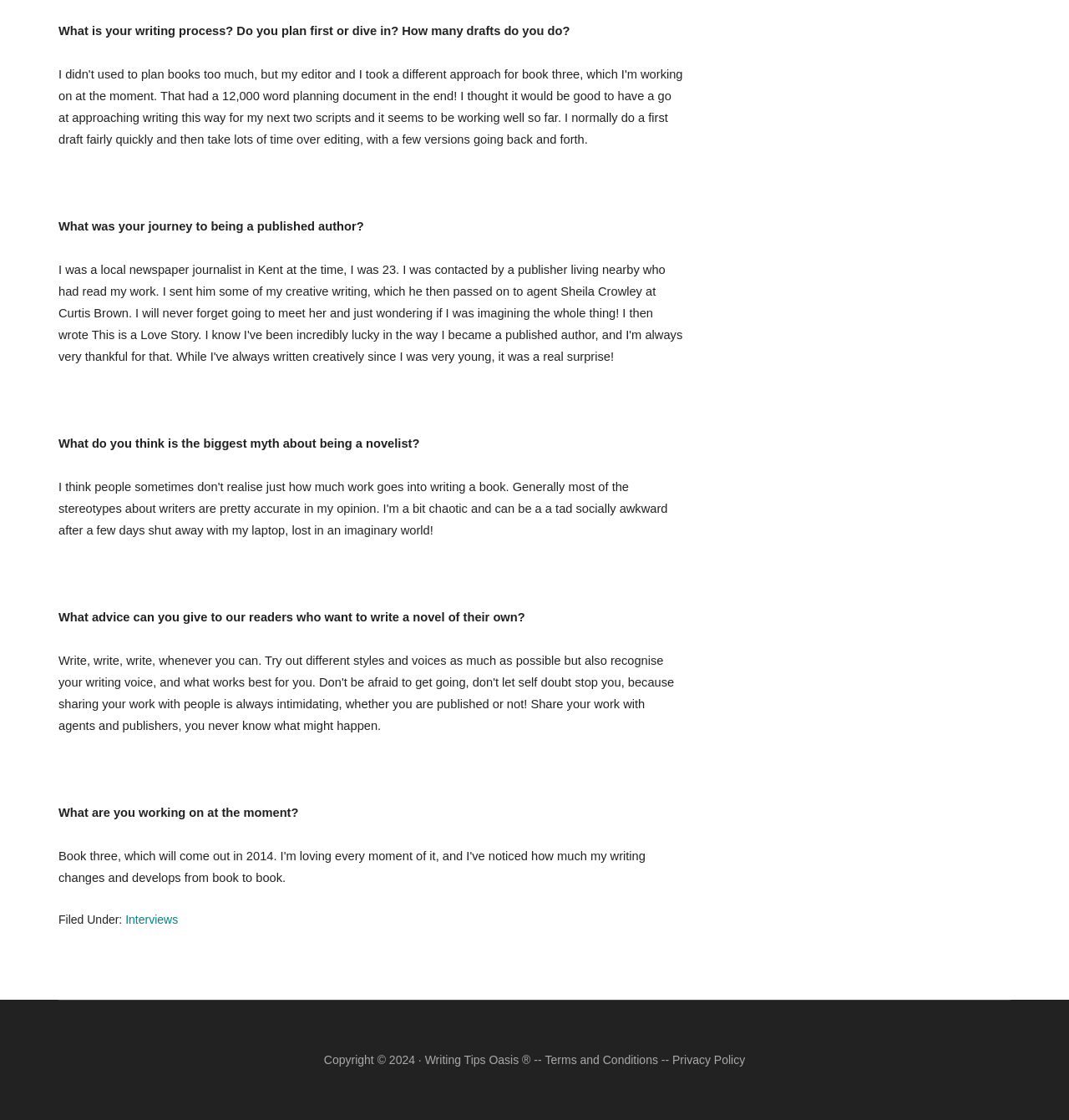Predict the bounding box of the UI element based on the description: "Interviews". The coordinates should be four float numbers between 0 and 1, formatted as [left, top, right, bottom].

[0.117, 0.815, 0.167, 0.827]